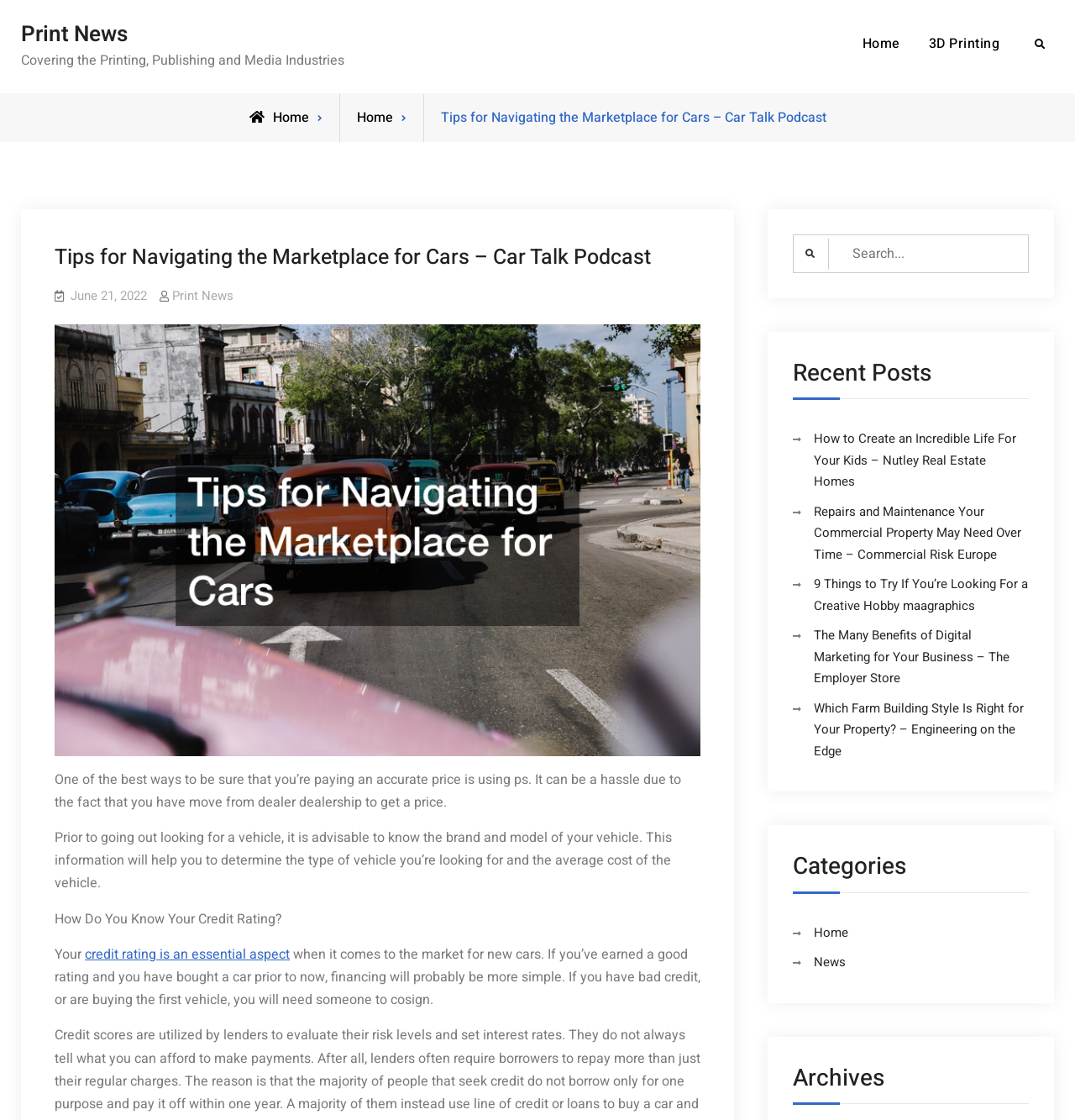Produce a meticulous description of the webpage.

The webpage is about "Tips for Navigating the Marketplace for Cars - Car Talk Podcast" and appears to be a blog post or article. At the top left, there is a link to "Print News" and a static text describing the website as "Covering the Printing, Publishing and Media Industries". 

On the top right, there is a primary navigation menu with links to "Home" and "3D Printing". Next to it, there is a search icon and a search bar. Below the navigation menu, there is a breadcrumbs section showing the current page's hierarchy, with links to "Home" and the current page title.

The main content of the page is divided into several sections. The first section has a heading with the title of the article, followed by a link to the publication date, a link to "Print News", and an image. Below the image, there are three paragraphs of text discussing tips for navigating the car marketplace, including the importance of knowing the brand and model of the vehicle, and the impact of credit rating on car financing.

On the right side of the page, there is a search bar with a button, a heading "Recent Posts" followed by five links to other articles, a heading "Categories" with two links, and a heading "Archives" at the bottom.